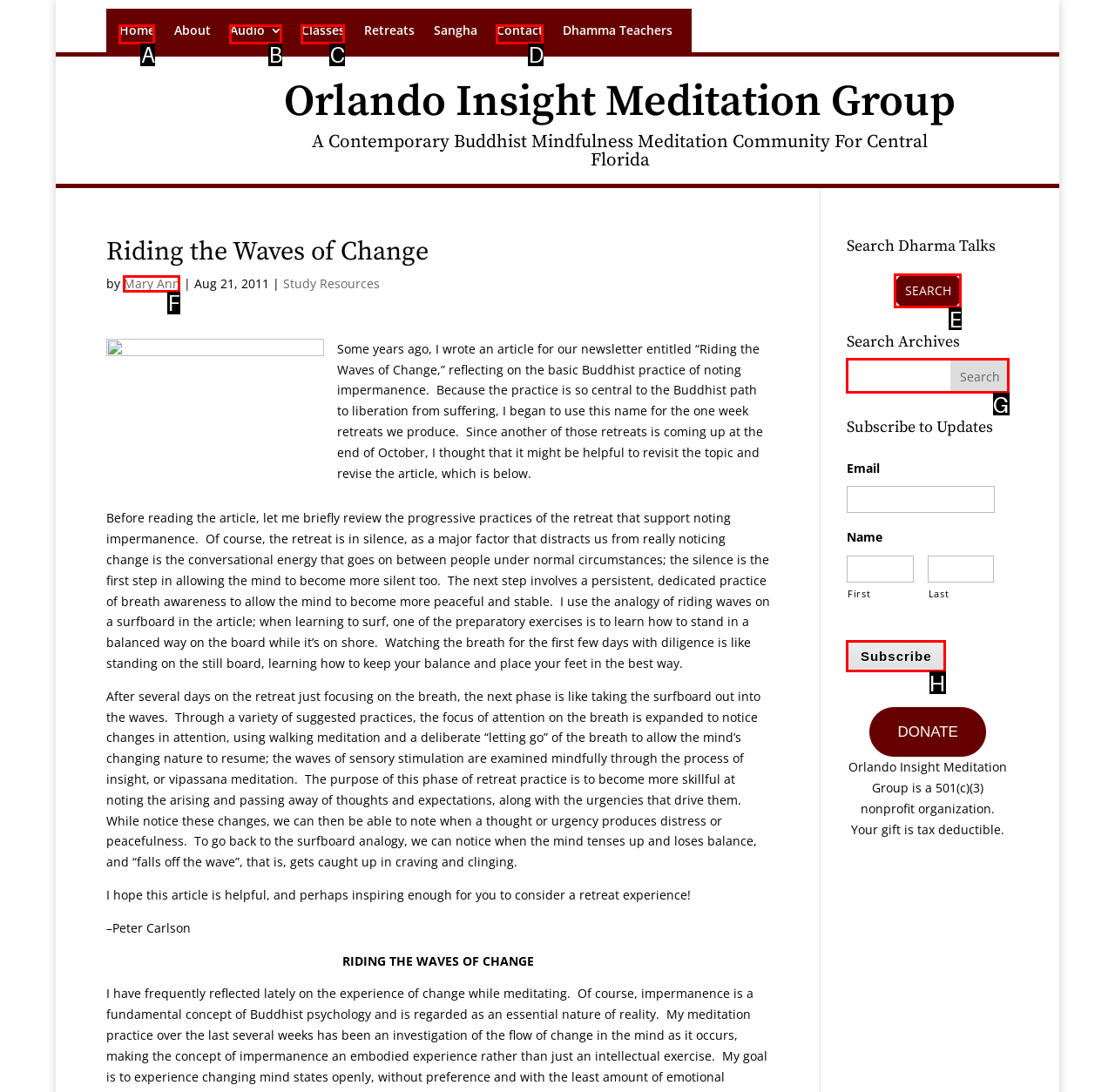From the provided choices, determine which option matches the description: Home. Respond with the letter of the correct choice directly.

A